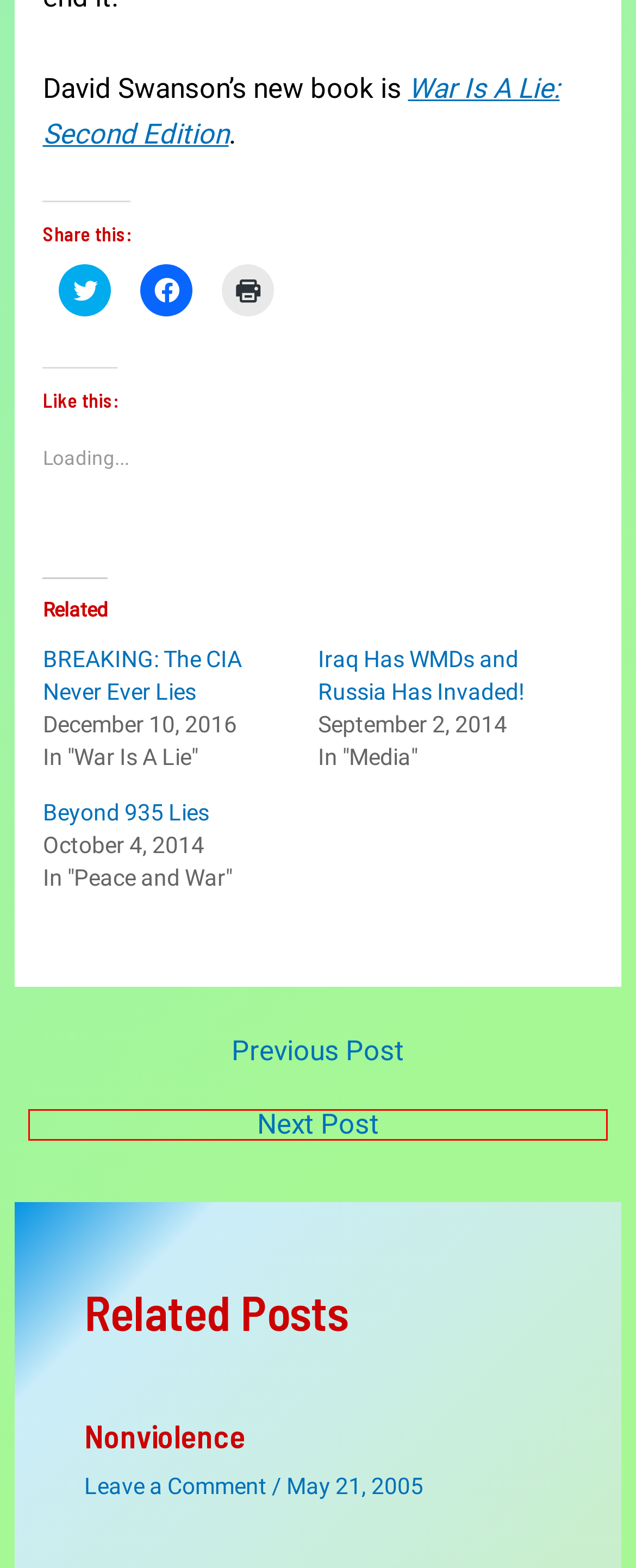You have a screenshot of a webpage with a red rectangle bounding box. Identify the best webpage description that corresponds to the new webpage after clicking the element within the red bounding box. Here are the candidates:
A. Beyond 935 Lies – Let's Try Democracy
B. Iraq Has WMDs and Russia Has Invaded! – Let's Try Democracy
C. Talk Nation Radio: John Dear on Catholic Church Rejecting "Just War" Theory – Let's Try Democracy
D. Weekly Address: Defeating ISIL | whitehouse.gov
E. Nonviolence – Let's Try Democracy
F. BREAKING: The CIA Never Ever Lies – Let's Try Democracy
G. A Call for Proof on Syria-Sarin Attack
H. Airwars

C